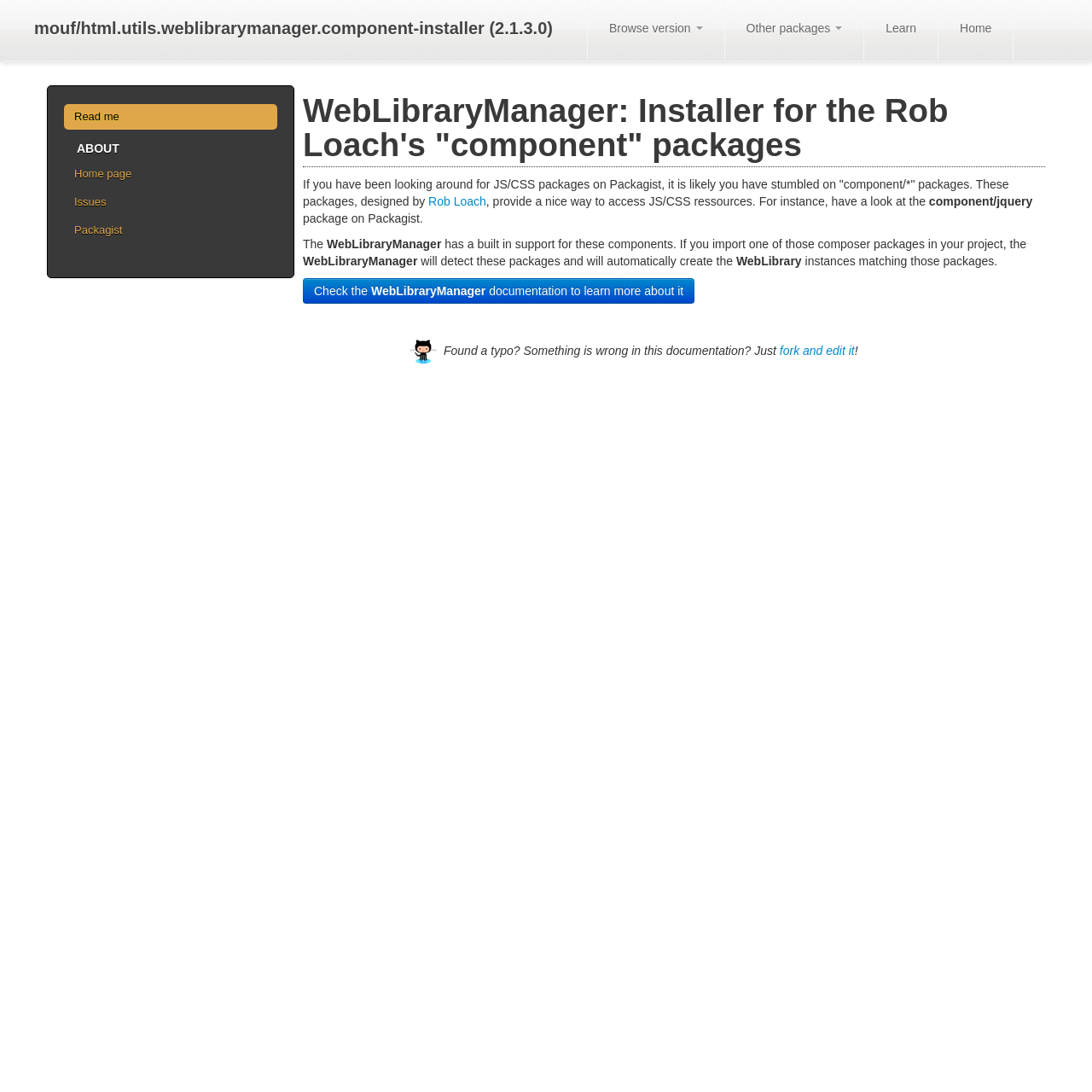Locate the bounding box coordinates of the element you need to click to accomplish the task described by this instruction: "Learn more about WebLibraryManager".

[0.792, 0.0, 0.859, 0.055]